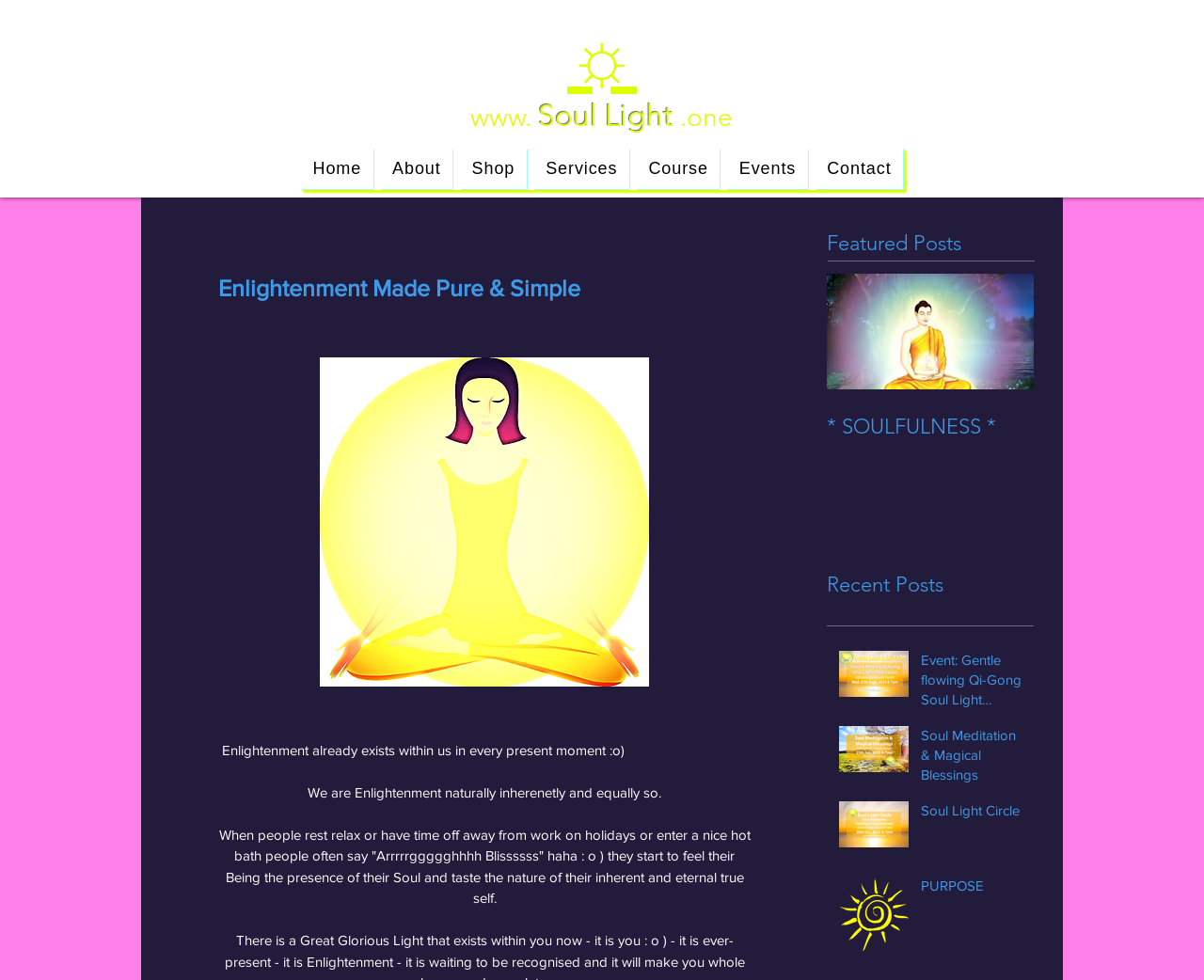Refer to the image and offer a detailed explanation in response to the question: What is the website's domain name?

I found the website's domain name by looking at the heading element 'www. Soul Light.one' which is a child of the root element.